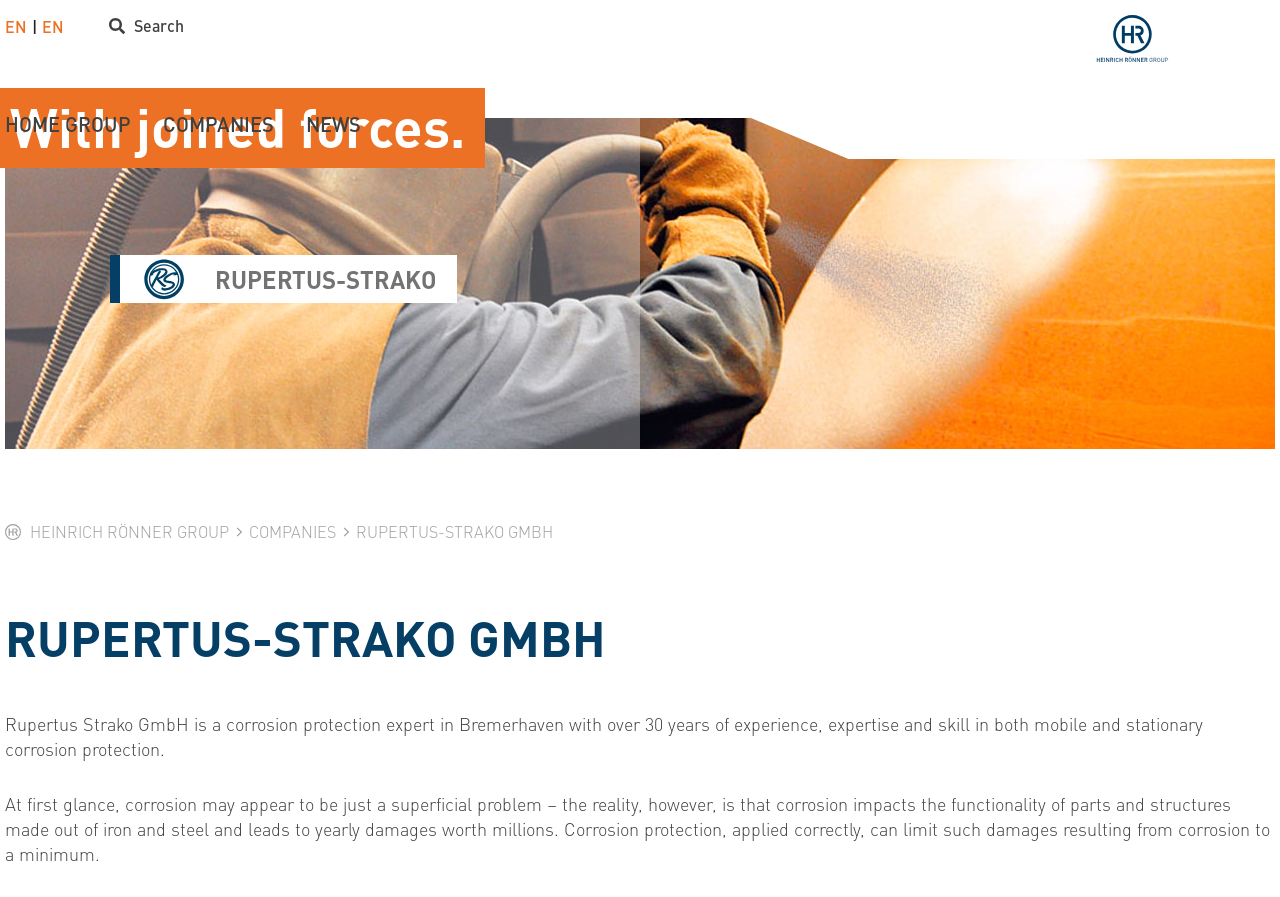Find the bounding box of the web element that fits this description: "EN".

[0.033, 0.041, 0.05, 0.067]